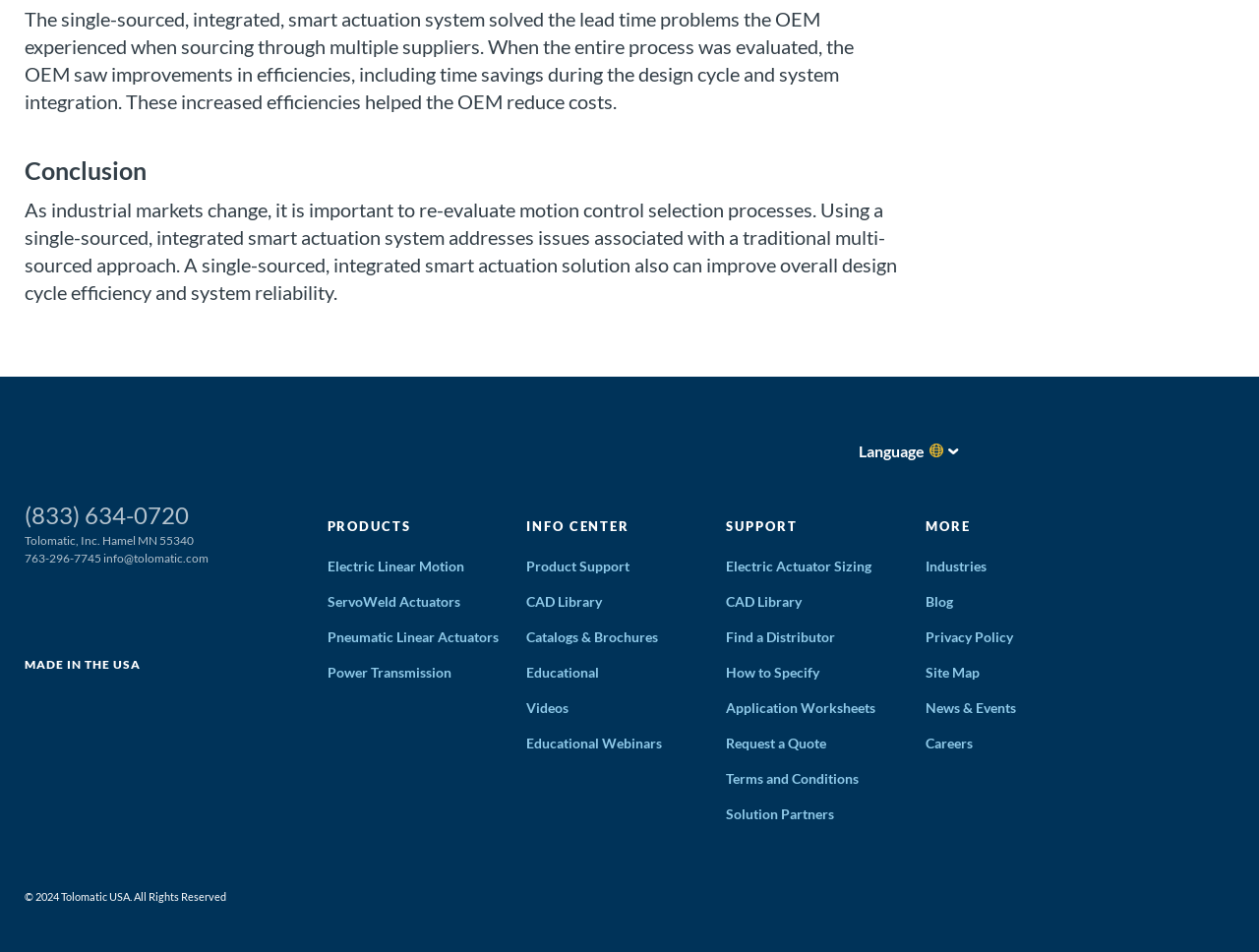Locate the bounding box coordinates of the element that should be clicked to fulfill the instruction: "Contact Tolomatic via phone".

[0.02, 0.526, 0.15, 0.556]